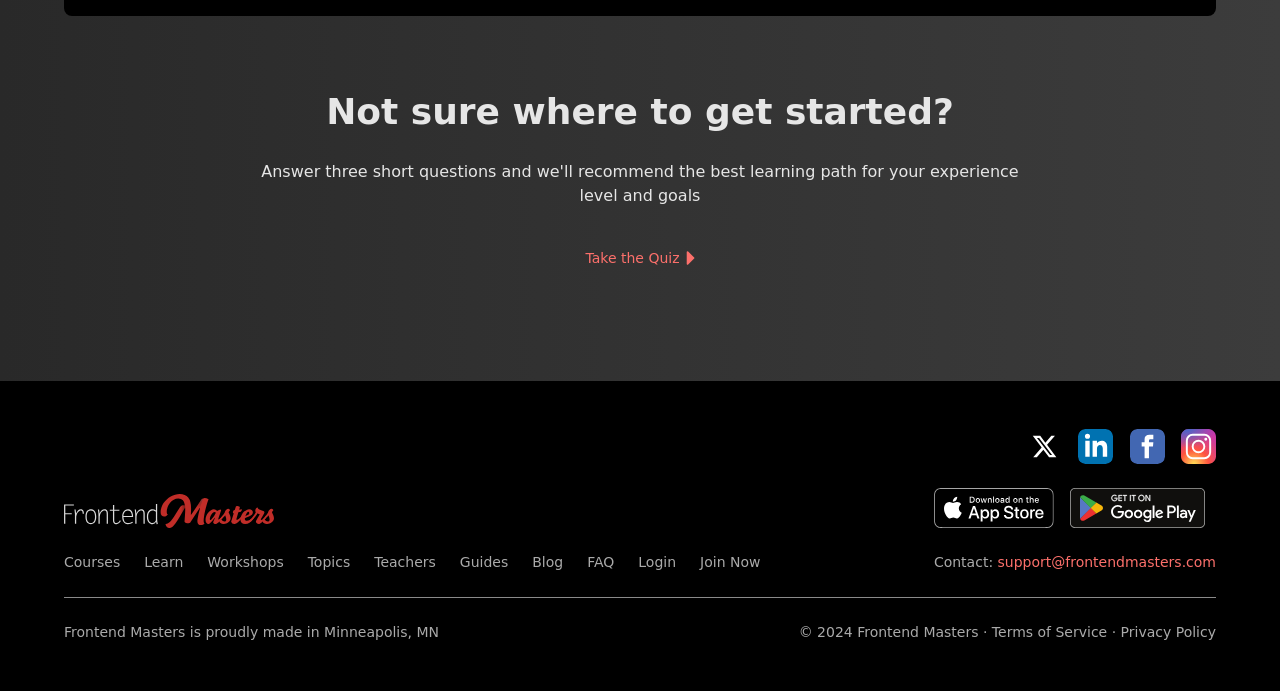Locate the bounding box coordinates of the UI element described by: "Join Now". The bounding box coordinates should consist of four float numbers between 0 and 1, i.e., [left, top, right, bottom].

[0.547, 0.801, 0.594, 0.824]